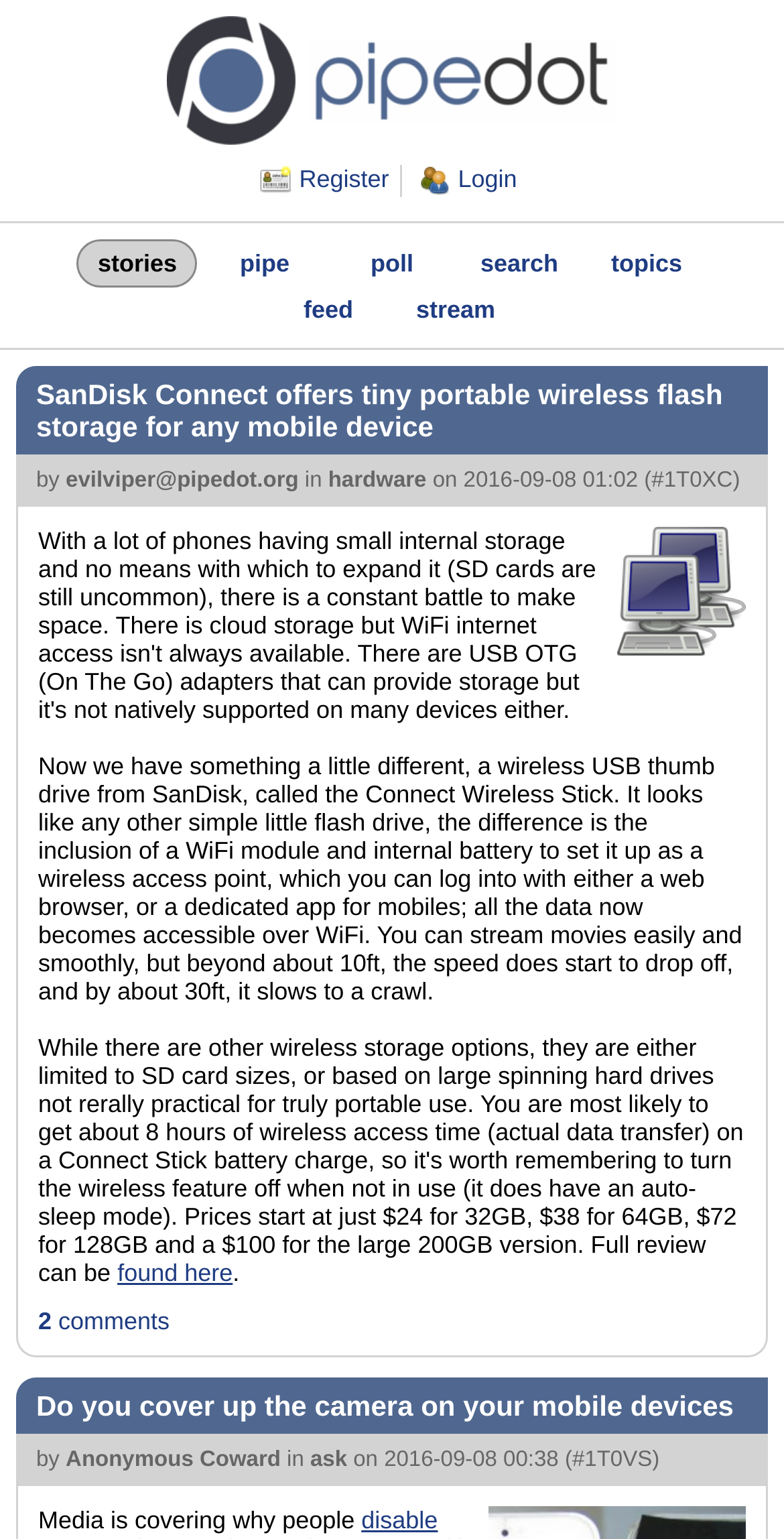Please identify the bounding box coordinates of the clickable region that I should interact with to perform the following instruction: "register an account". The coordinates should be expressed as four float numbers between 0 and 1, i.e., [left, top, right, bottom].

[0.33, 0.107, 0.496, 0.128]